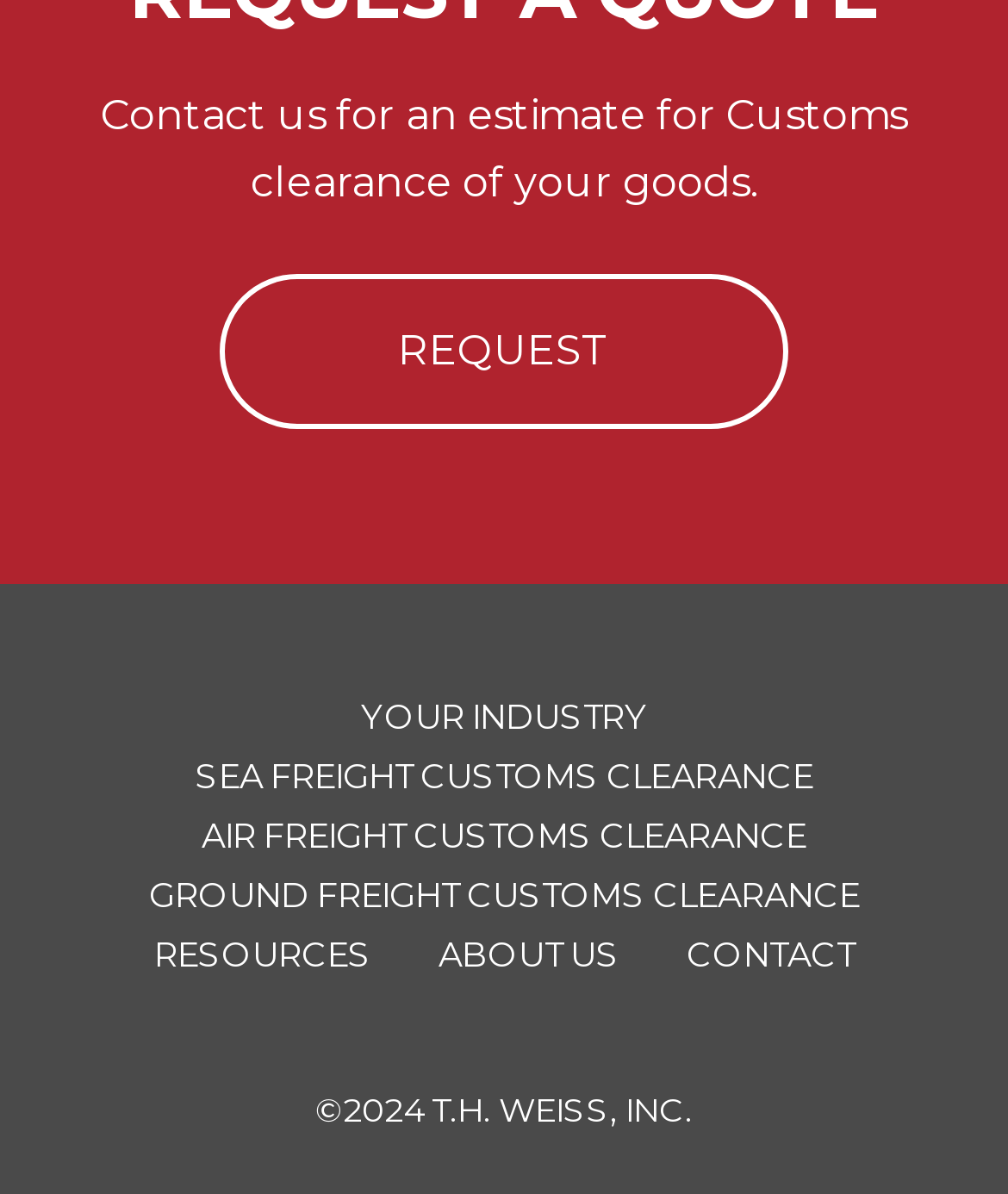Provide a brief response to the question using a single word or phrase: 
What is the purpose of the 'REQUEST' button?

Get an estimate